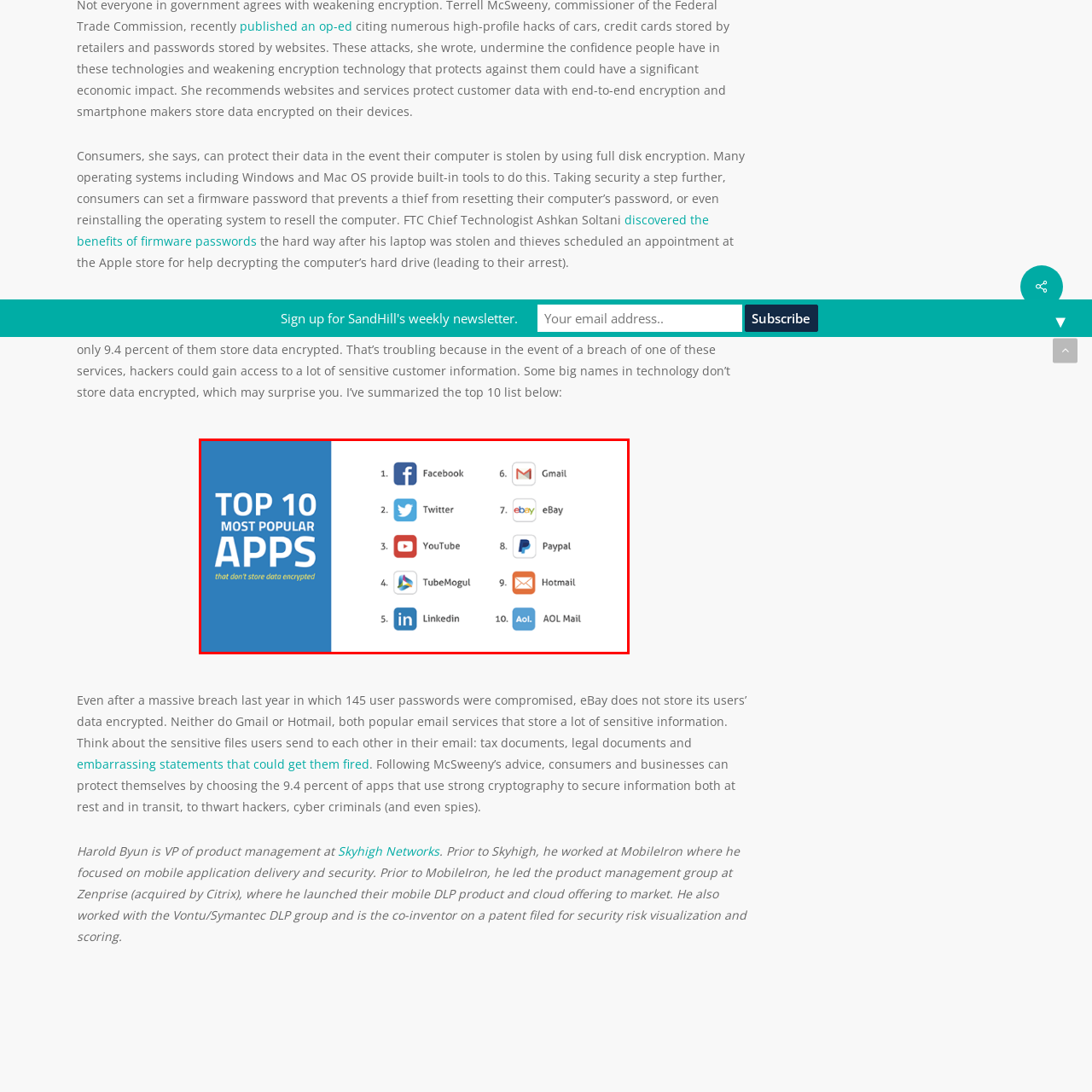What is the application in the 8th position?
Check the image enclosed by the red bounding box and give your answer in one word or a short phrase.

PayPal